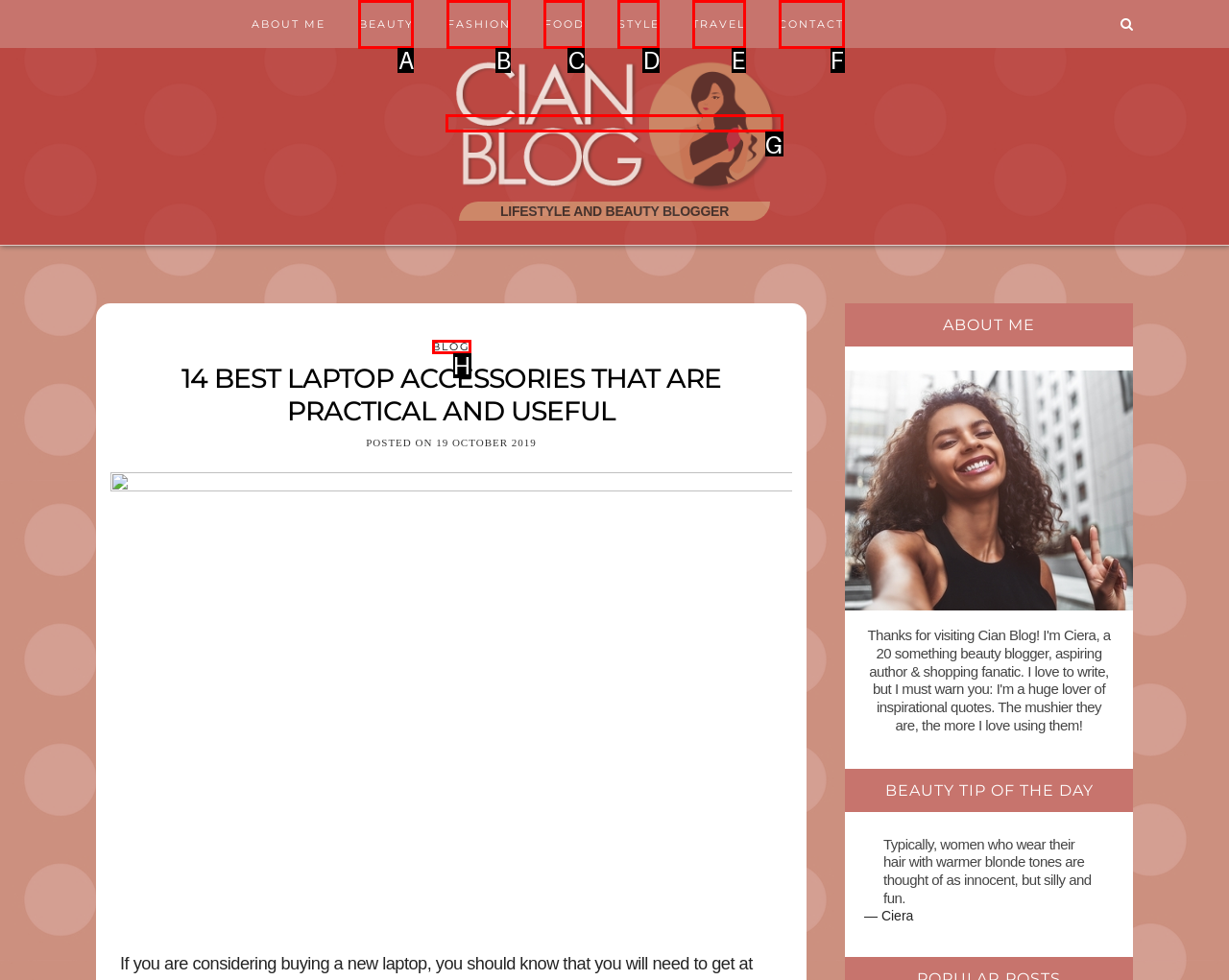Which UI element's letter should be clicked to achieve the task: go to home page
Provide the letter of the correct choice directly.

G